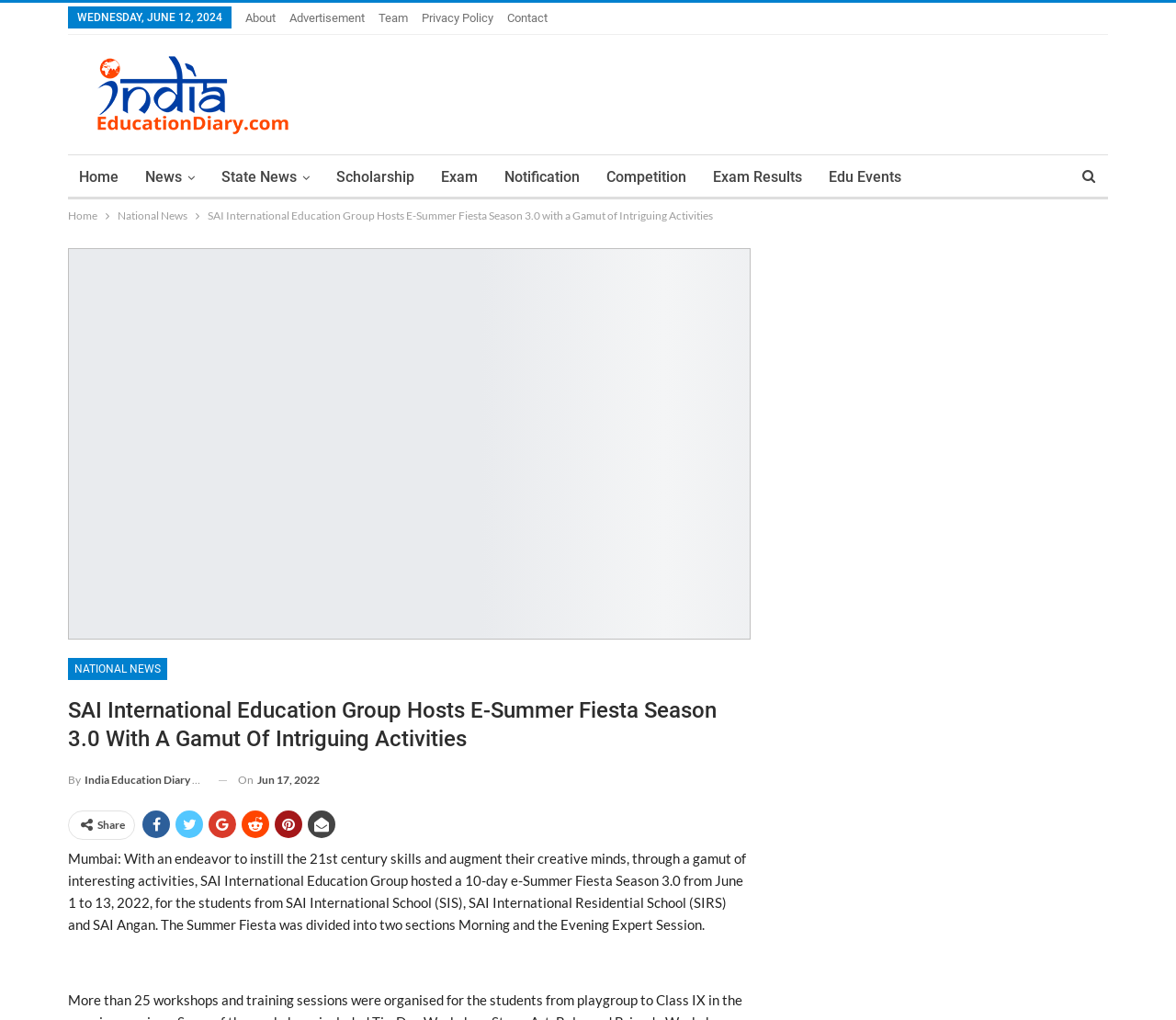Provide a one-word or short-phrase answer to the question:
What is the name of the section that the news article belongs to?

National News